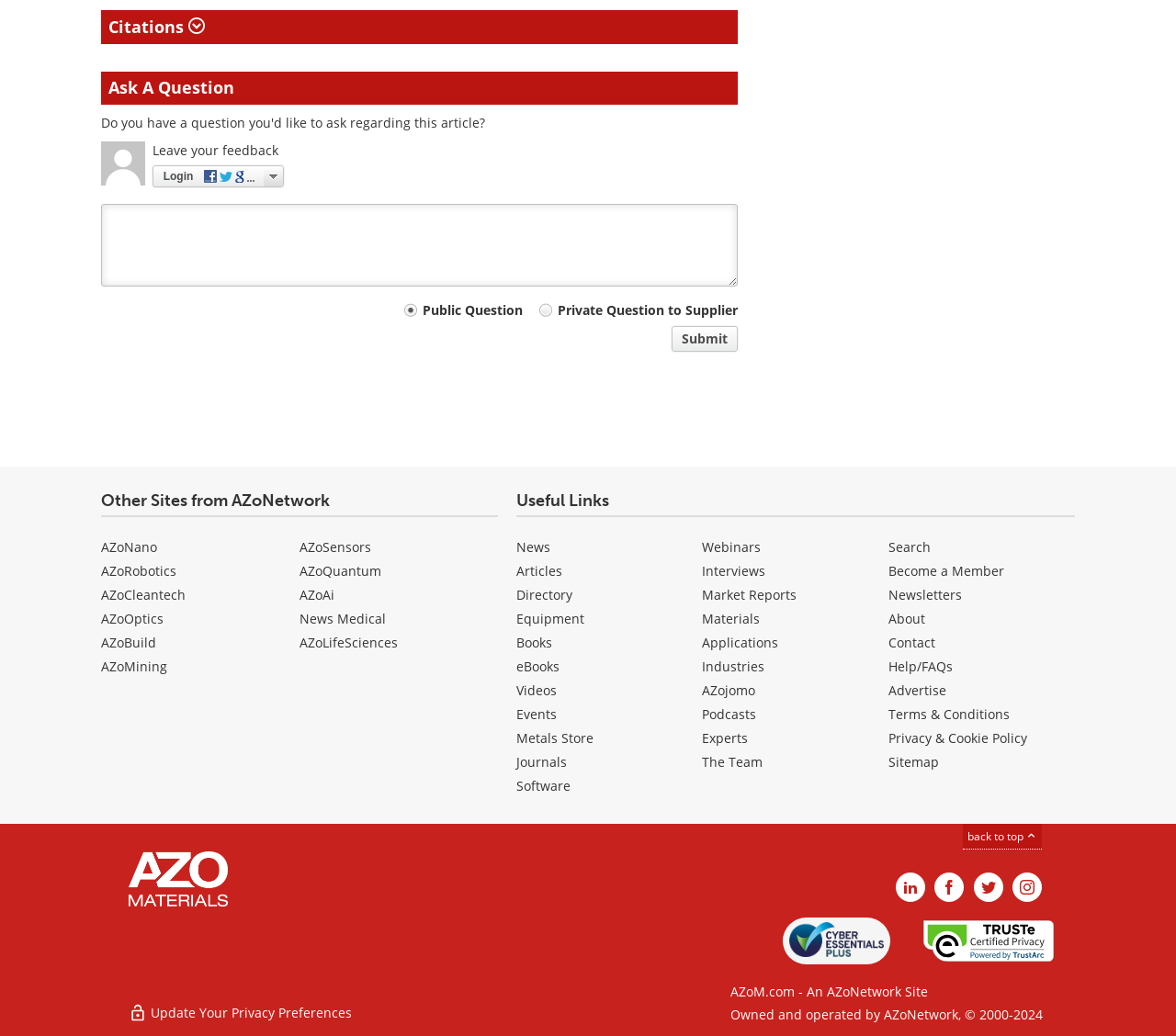Identify the bounding box for the UI element described as: "The Team". Ensure the coordinates are four float numbers between 0 and 1, formatted as [left, top, right, bottom].

[0.597, 0.727, 0.649, 0.744]